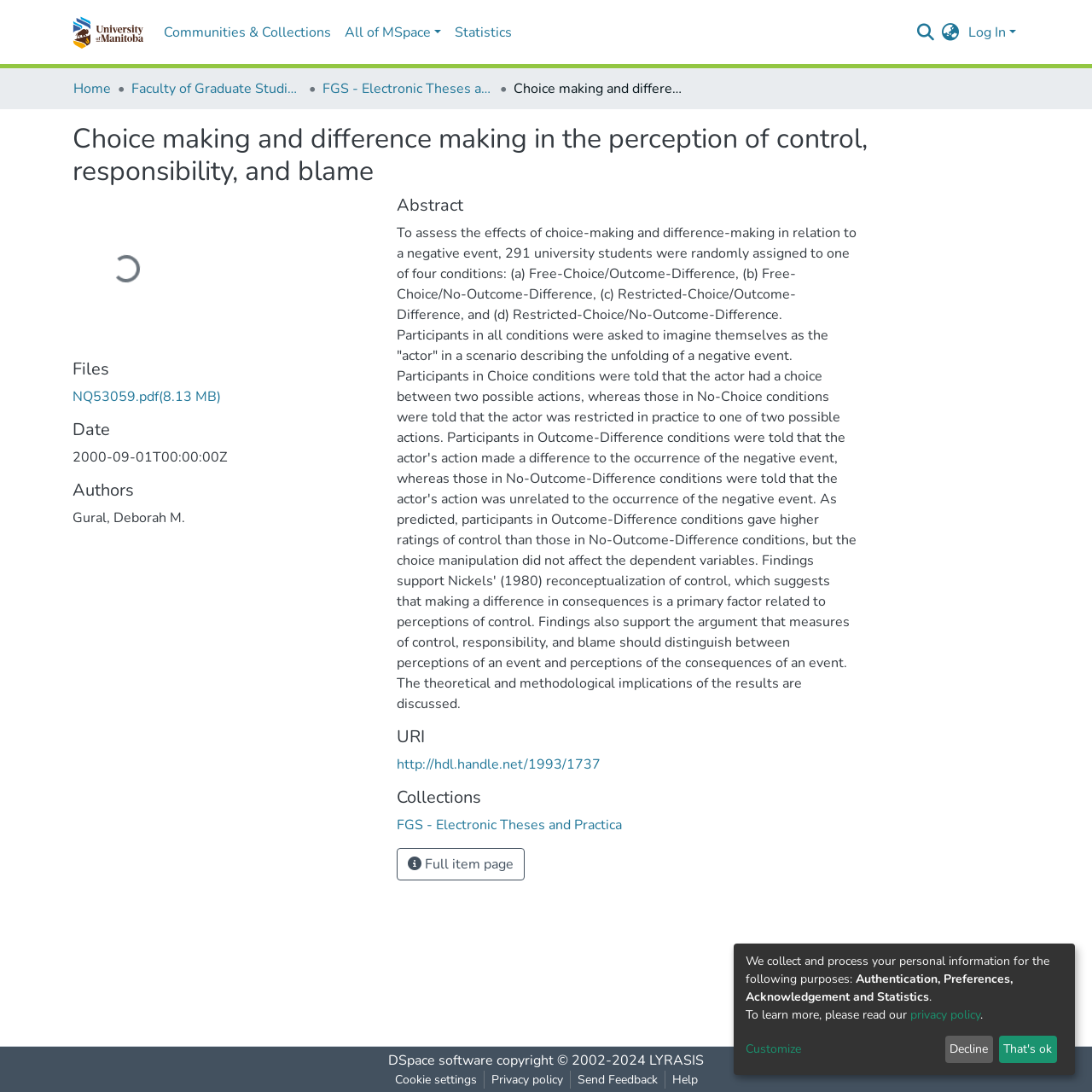Show the bounding box coordinates of the region that should be clicked to follow the instruction: "Check out the 'Entertainment' section."

None